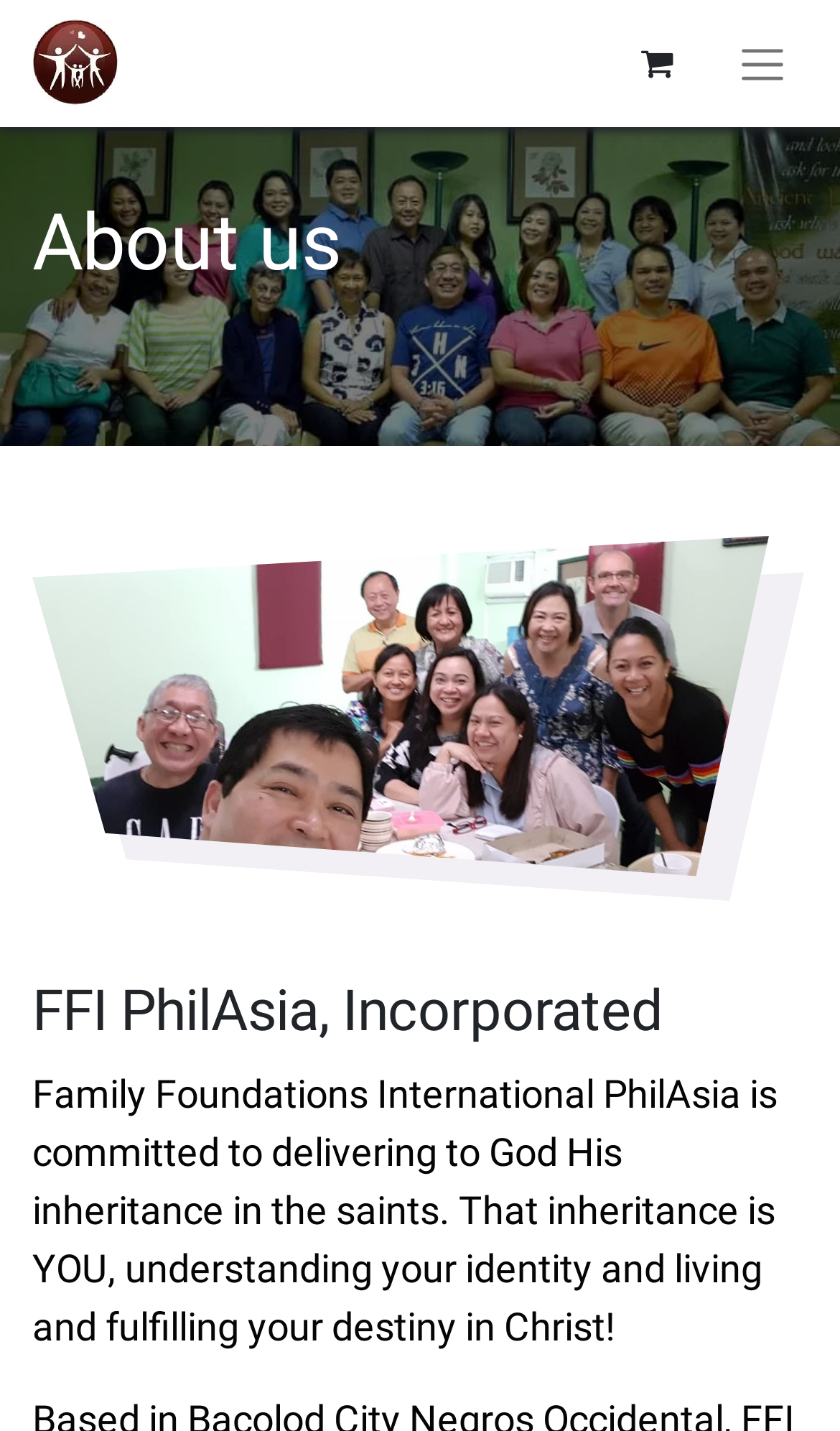Is there an eCommerce cart on the page?
Please respond to the question thoroughly and include all relevant details.

I found a link element with the text 'eCommerce cart' which suggests that there is an eCommerce cart on the page.